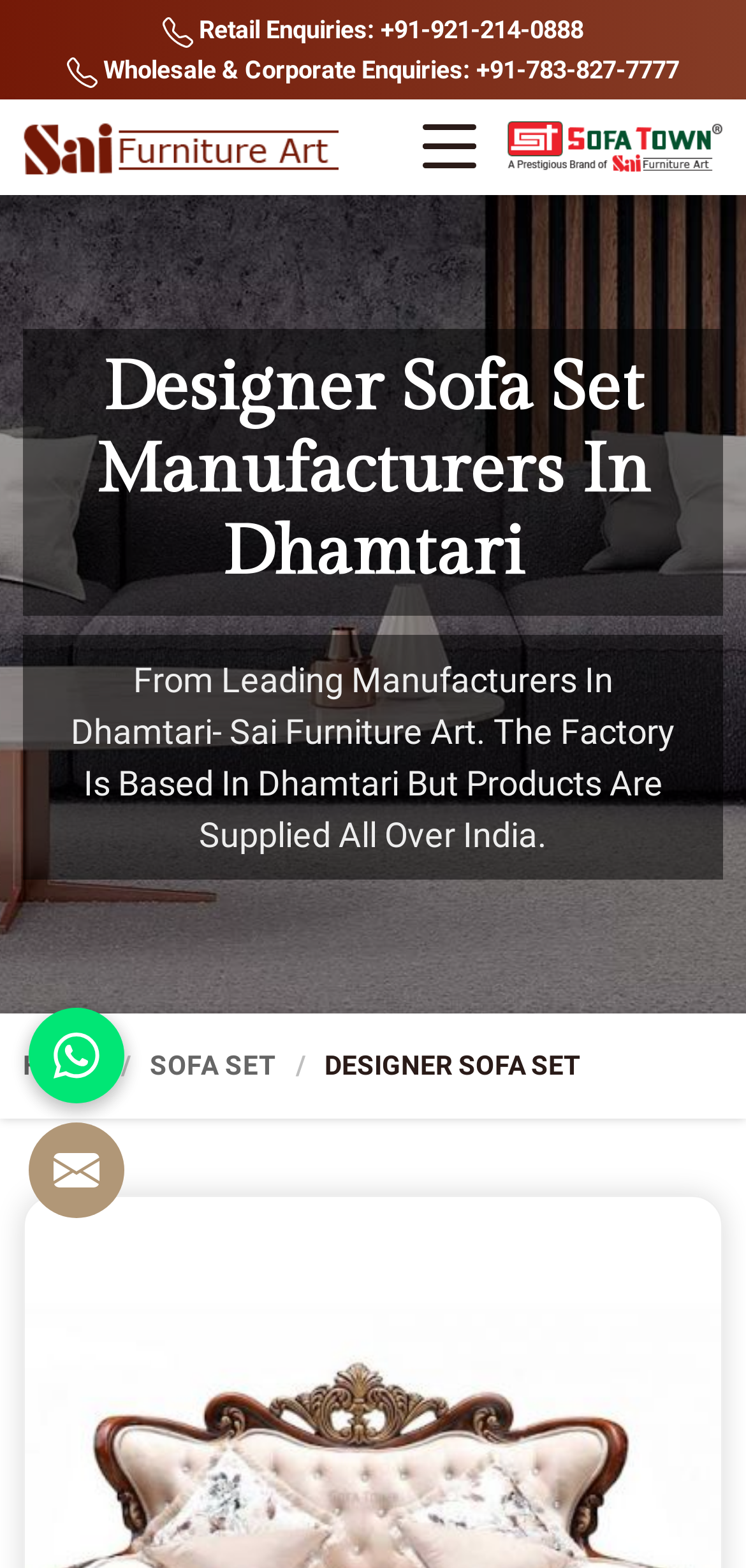Using the description "Home", predict the bounding box of the relevant HTML element.

[0.031, 0.646, 0.136, 0.713]